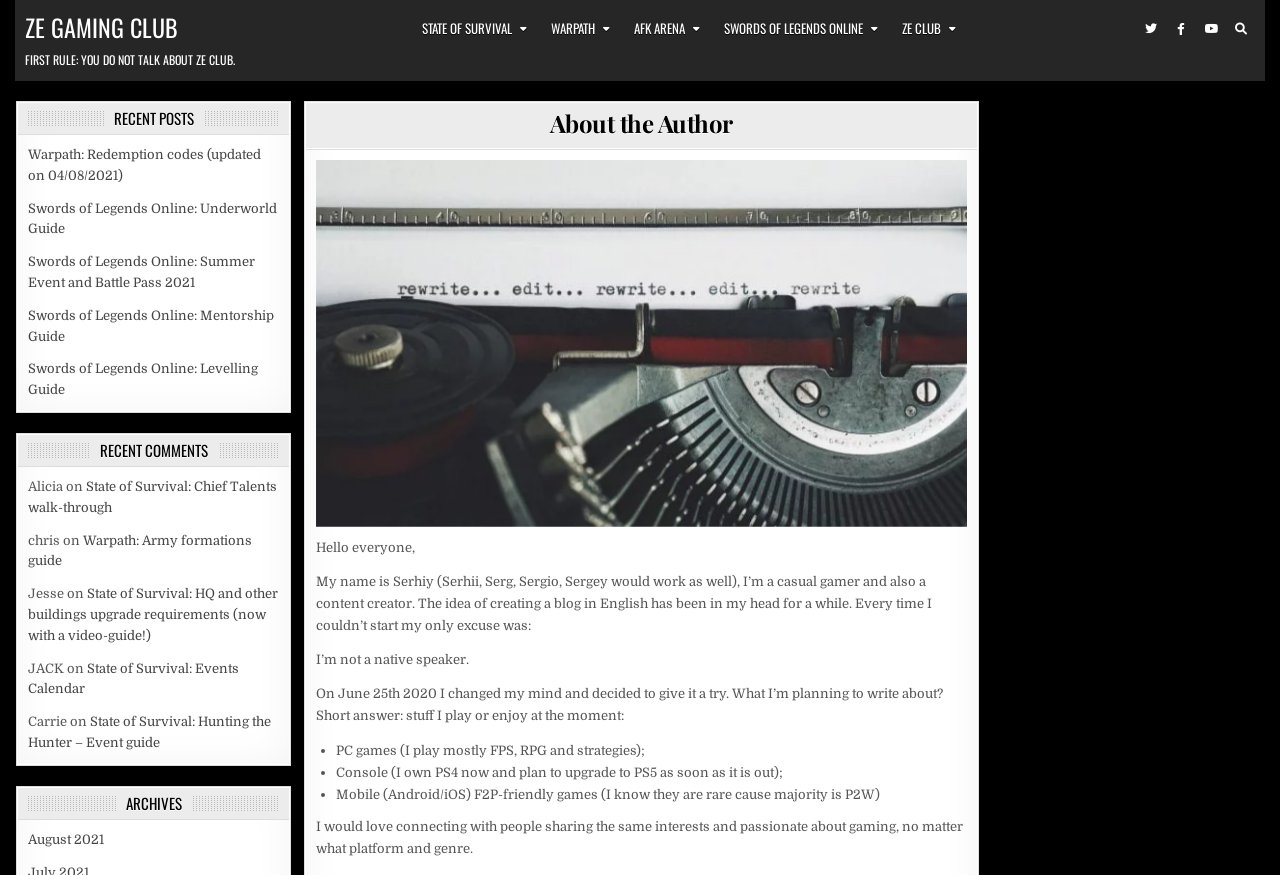Please determine the bounding box coordinates for the element with the description: "ZE Gaming Club".

[0.02, 0.01, 0.139, 0.051]